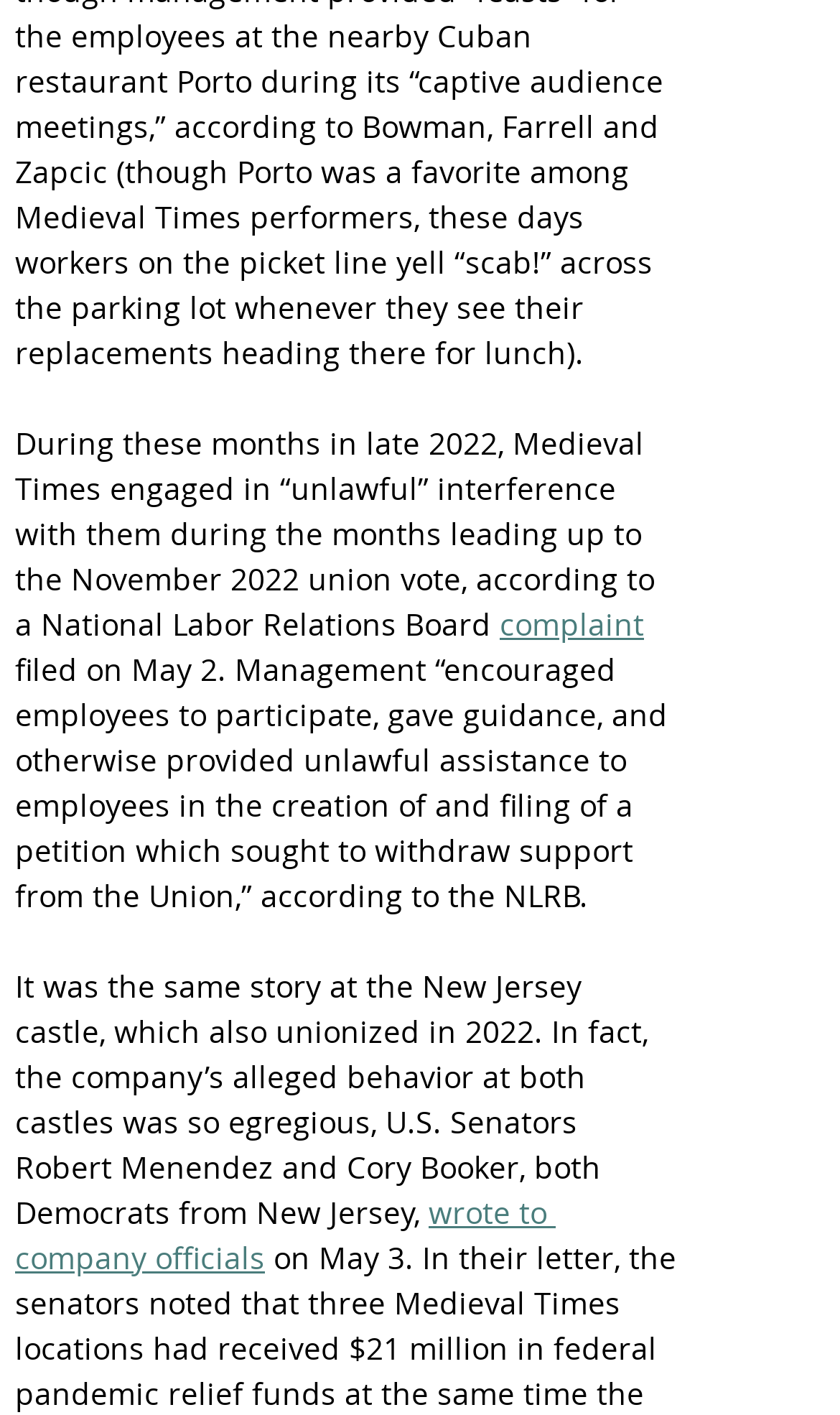Find the bounding box coordinates for the UI element whose description is: "Peer Review". The coordinates should be four float numbers between 0 and 1, in the format [left, top, right, bottom].

None